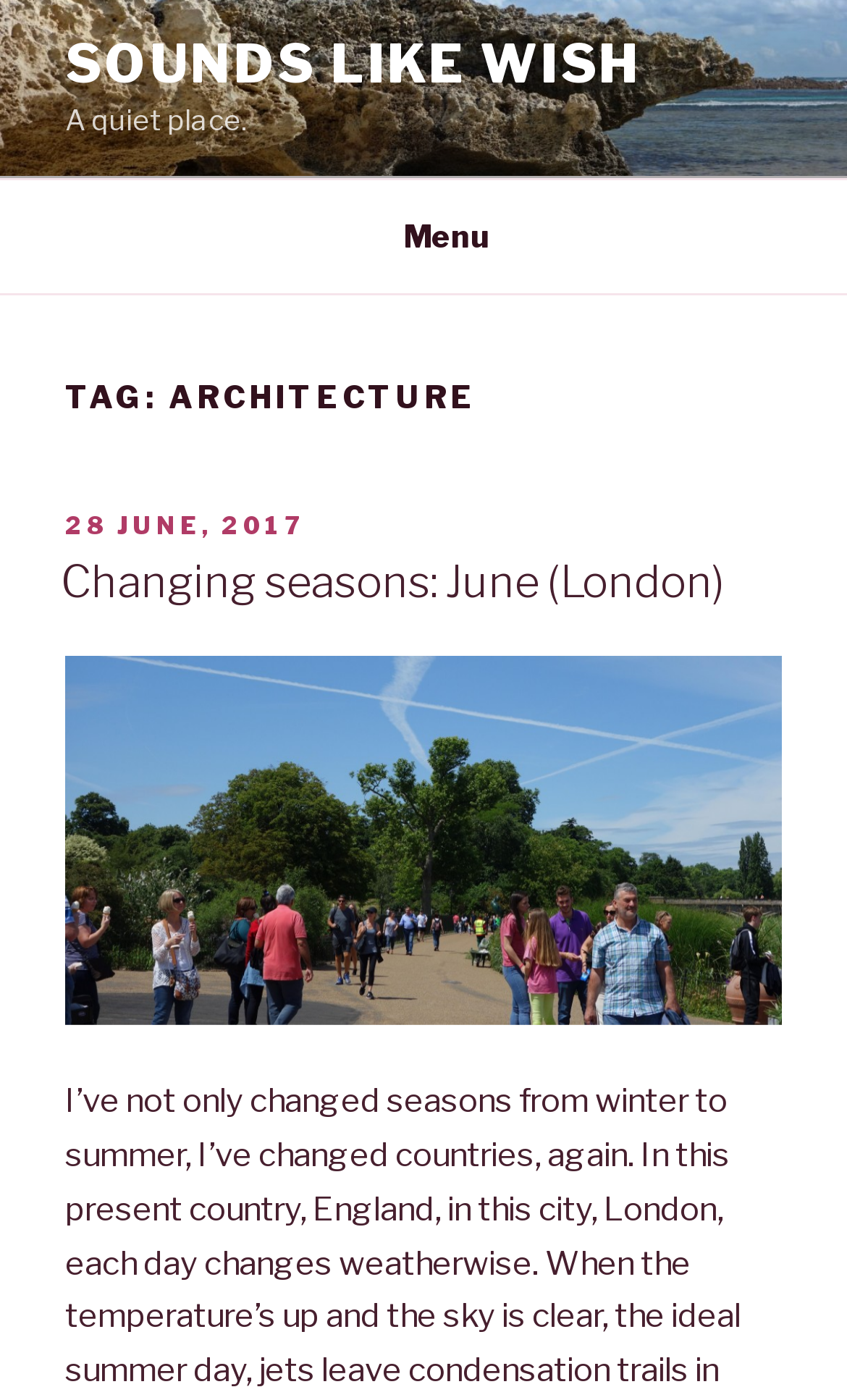Write a detailed summary of the webpage.

The webpage is about architecture, with a focus on a specific topic. At the top, there is a prominent link "SOUNDS LIKE WISH" that takes up most of the width. Below it, there is a brief phrase "A quiet place." that serves as a subtitle or tagline.

The top menu navigation bar is located at the top of the page, spanning the full width. It contains a button labeled "Menu" that, when expanded, controls the top menu.

The main content area is divided into sections, with a heading "TAG: ARCHITECTURE" that stretches across the page. Below this heading, there is a subheading "POSTED ON" followed by a link "28 JUNE, 2017" that includes a timestamp.

The main article title "Changing seasons: June (London)" is a heading that takes up most of the width, with a link to the same title below it. There is also an additional link at the bottom of the section, but it does not have any descriptive text.

Overall, the webpage has a clean and simple layout, with a focus on presenting a single article or topic related to architecture.